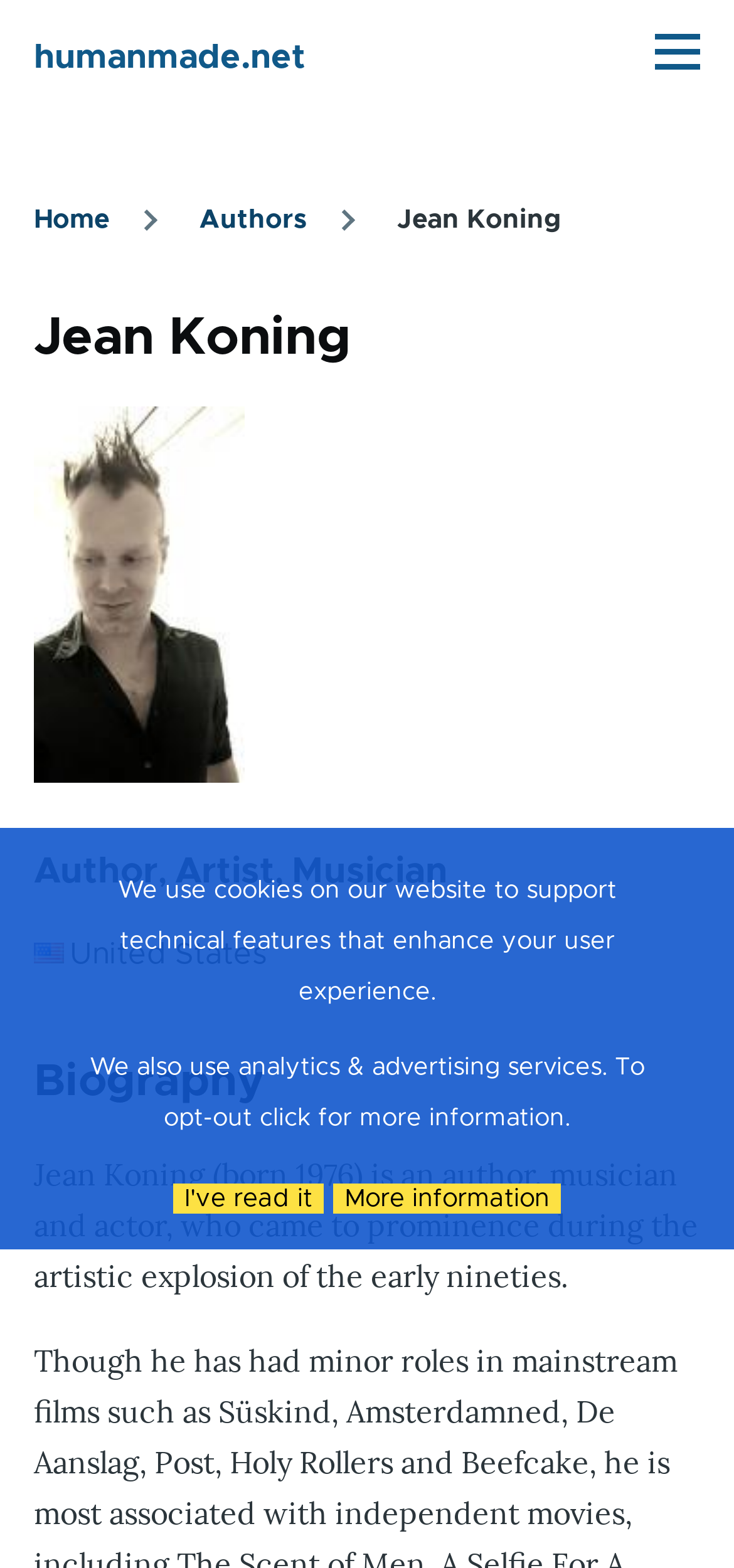What is the title of the section below Jean Koning's image?
Refer to the screenshot and respond with a concise word or phrase.

Biography